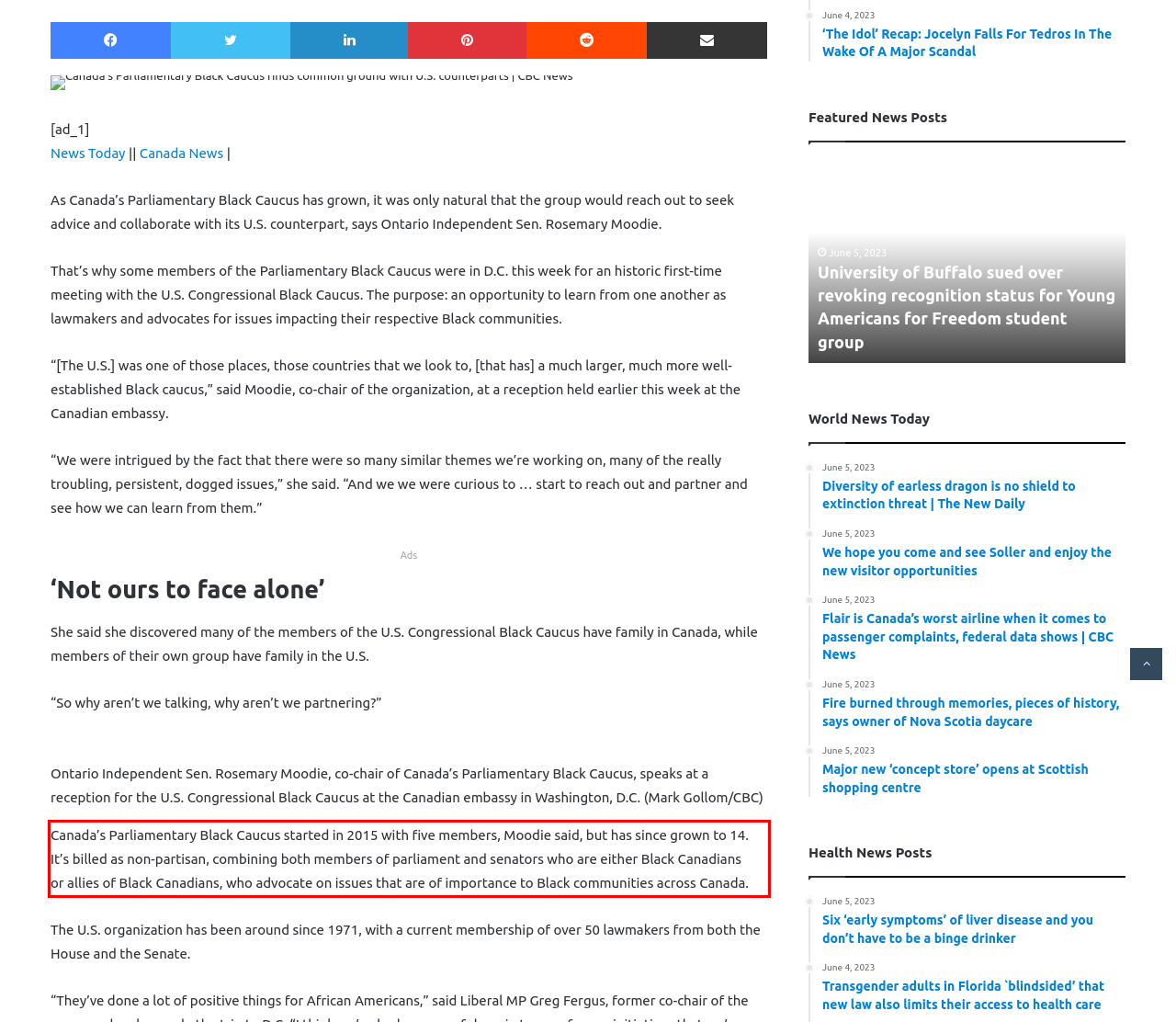Using the provided screenshot of a webpage, recognize the text inside the red rectangle bounding box by performing OCR.

Canada’s Parliamentary Black Caucus started in 2015 with five members, Moodie said, but has since grown to 14. It’s billed as non-partisan, combining both members of parliament and senators who are either Black Canadians or allies of Black Canadians, who advocate on issues that are of importance to Black communities across Canada.